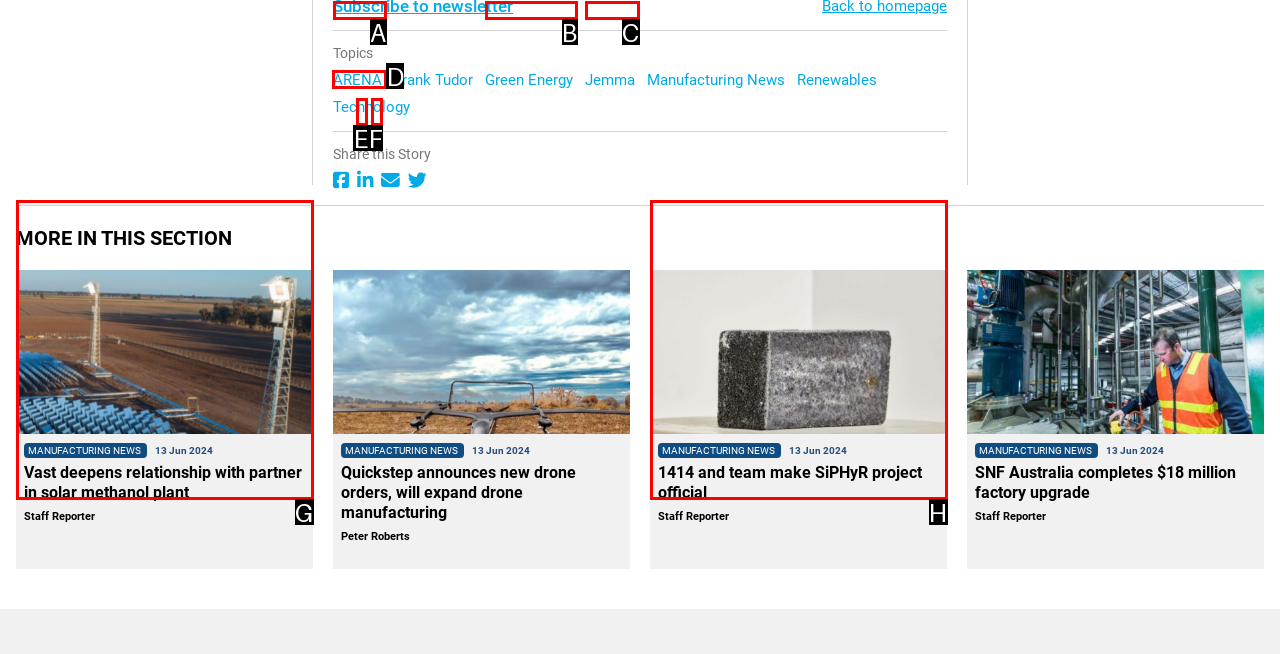Select the letter of the element you need to click to complete this task: Click on the 'ARENA' link
Answer using the letter from the specified choices.

D